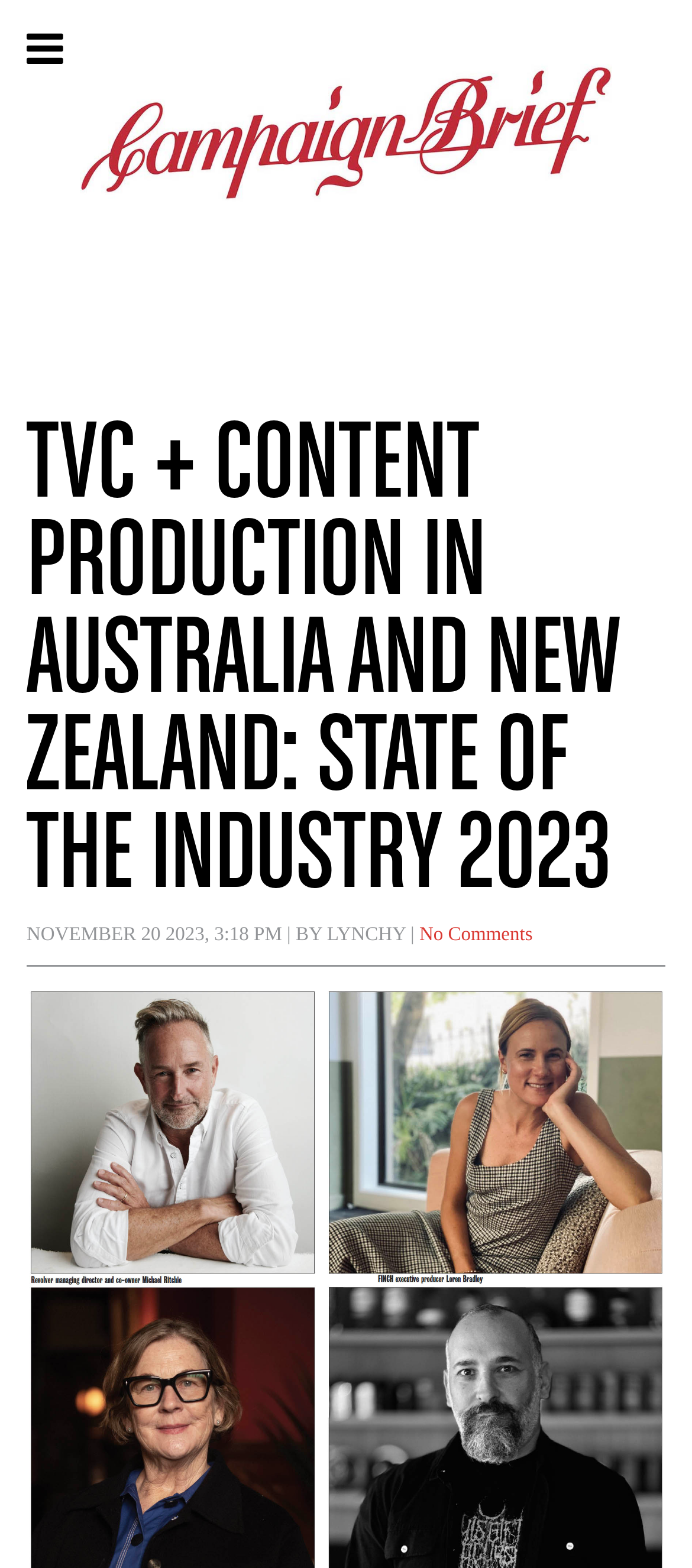Respond to the question below with a single word or phrase:
What is the name of the publication?

Campaign Brief